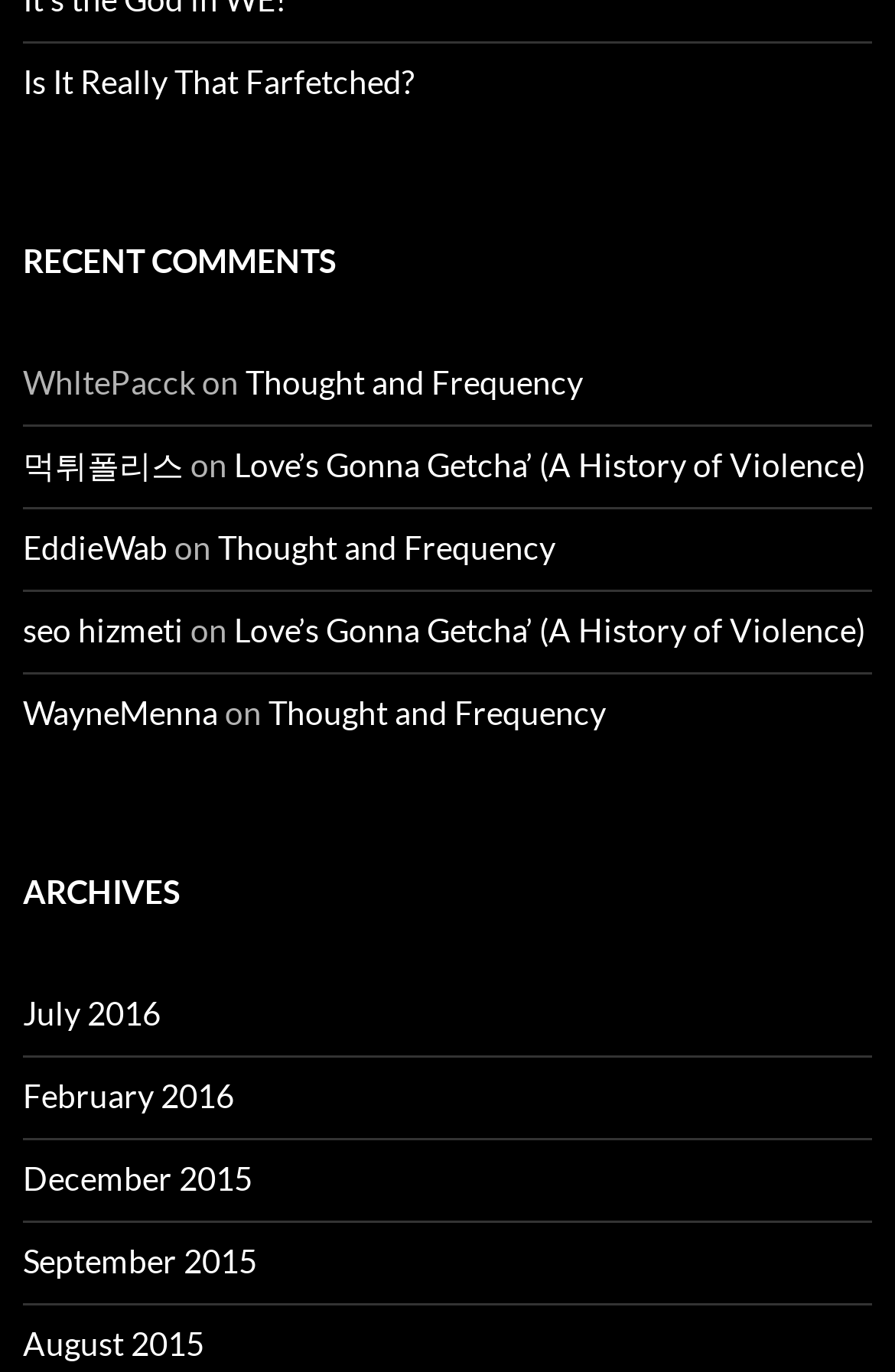Please identify the bounding box coordinates of the area that needs to be clicked to follow this instruction: "browse archives from July 2016".

[0.026, 0.724, 0.179, 0.753]